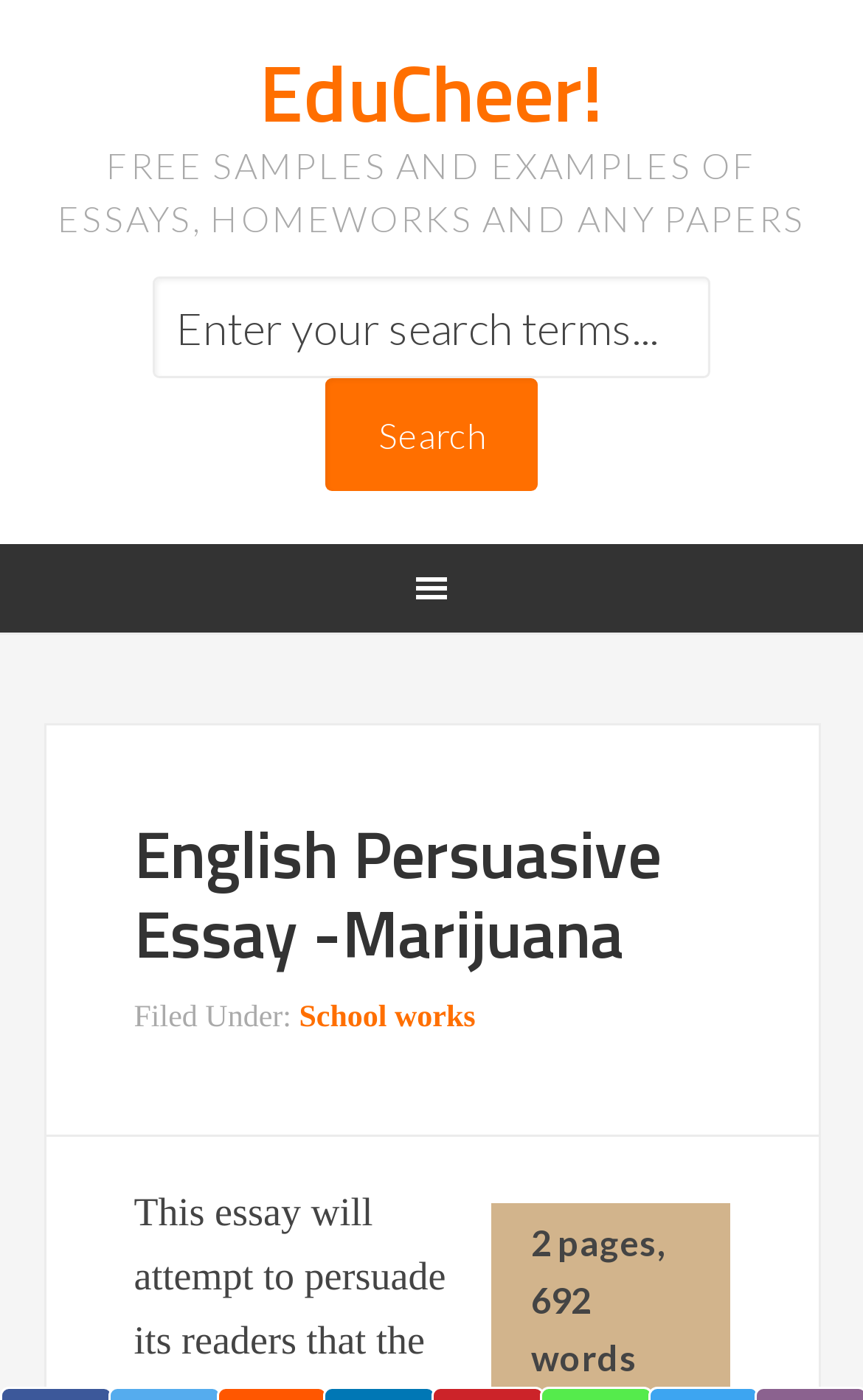Determine the main heading text of the webpage.

English Persuasive Essay -Marijuana